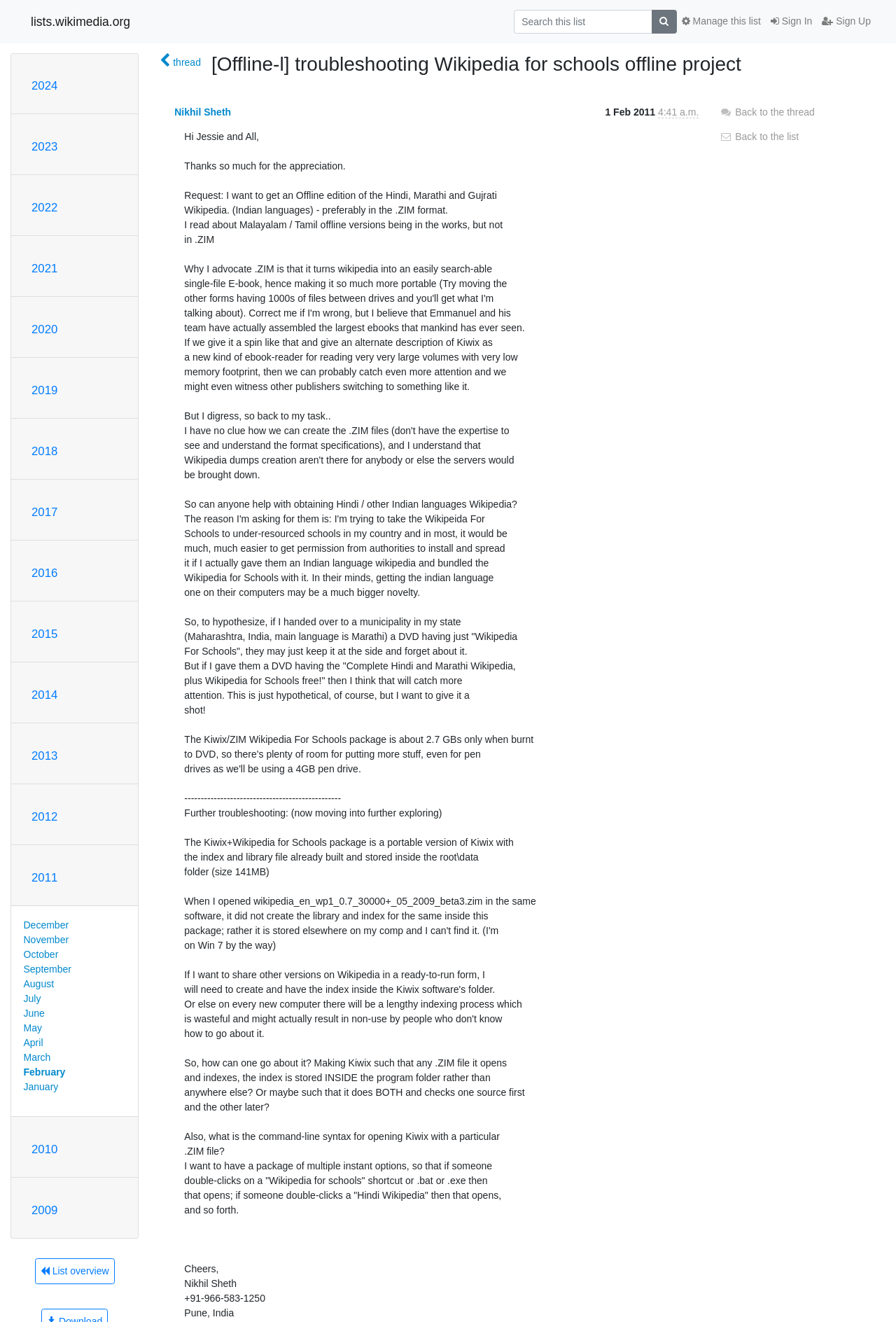Using the information in the image, give a comprehensive answer to the question: 
What is the name of the list?

The name of the list can be found at the top of the webpage, where it says '[Offline-l] troubleshooting Wikipedia for schools offline project - Offline-l - lists.wikimedia.org'. This is the title of the webpage, which indicates the name of the list.